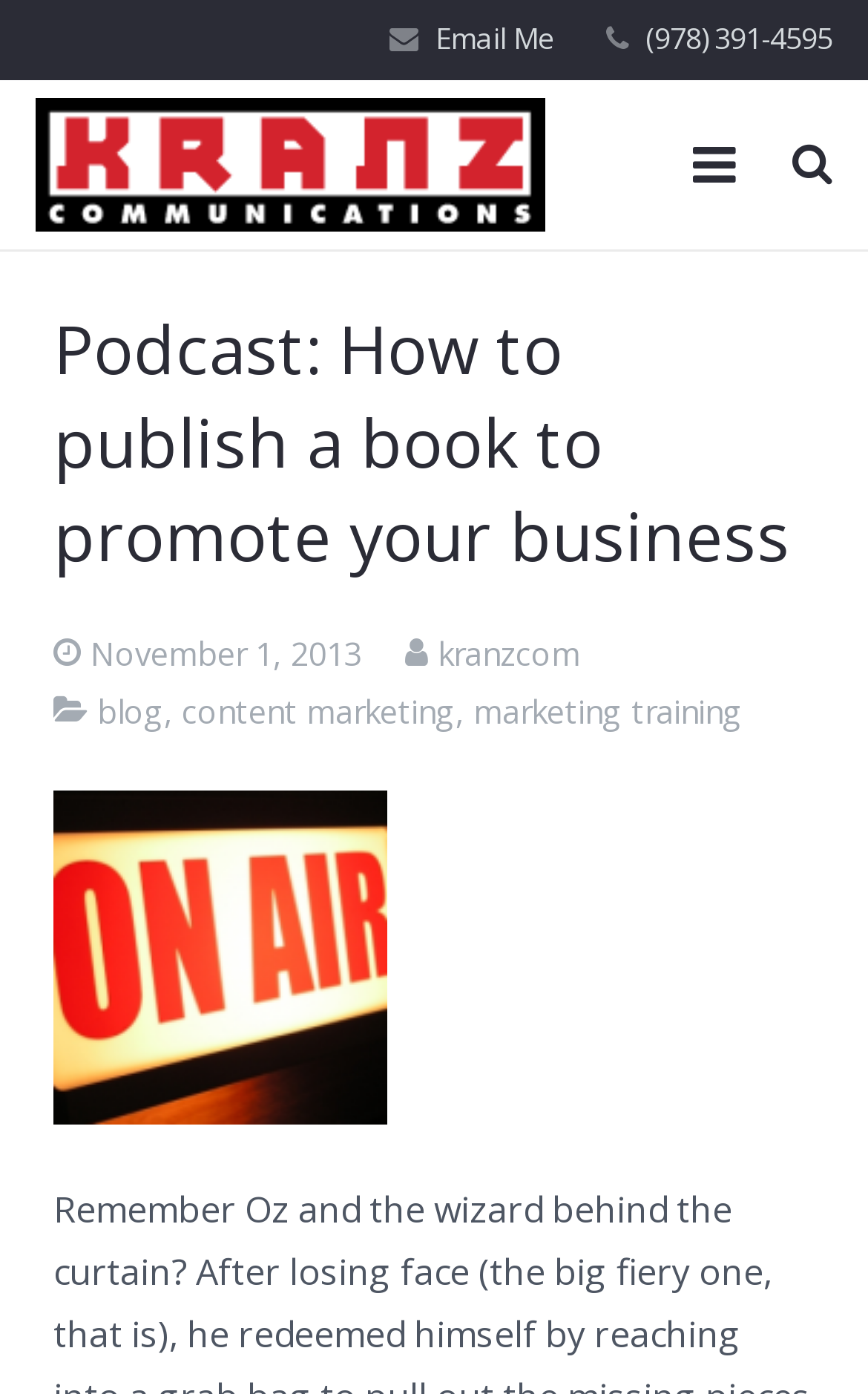Respond to the following query with just one word or a short phrase: 
What is the category of the link 'content marketing'?

blog